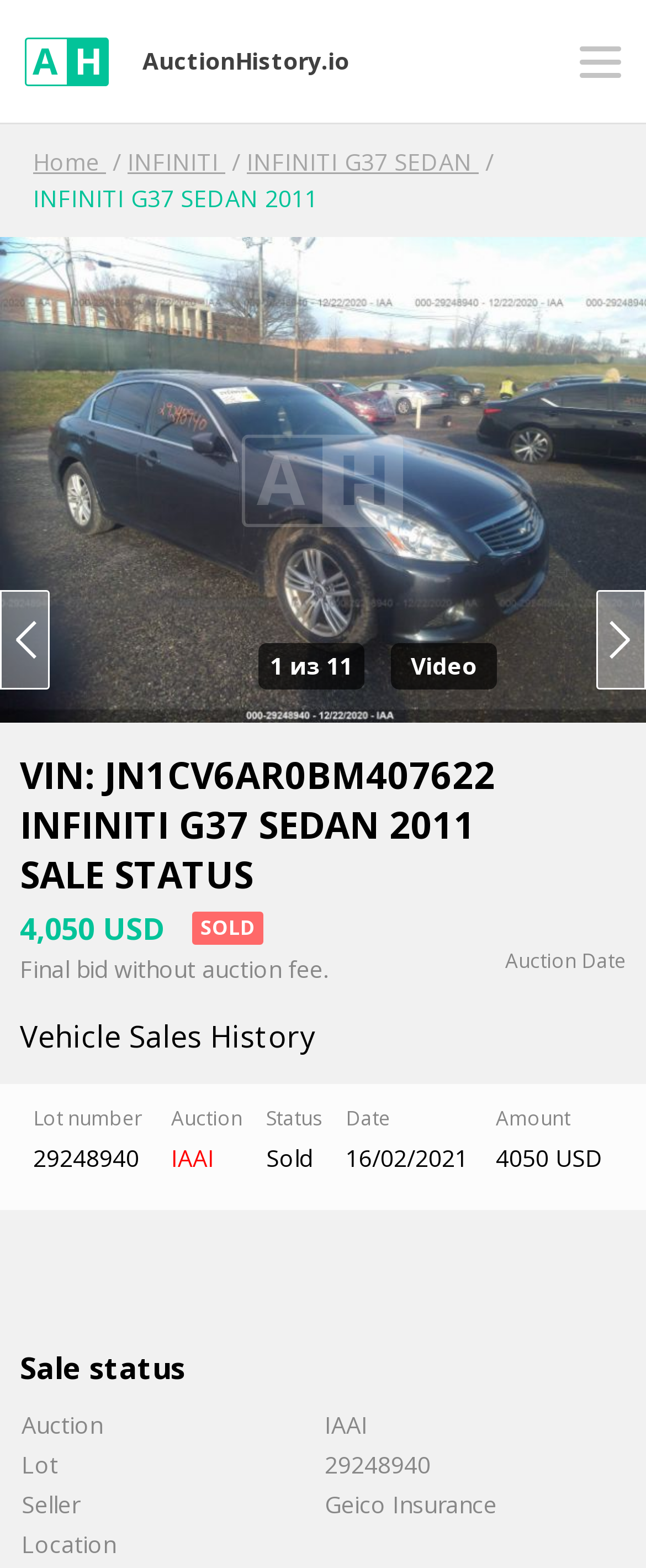What is the sale status of the car?
Examine the image and give a concise answer in one word or a short phrase.

SOLD